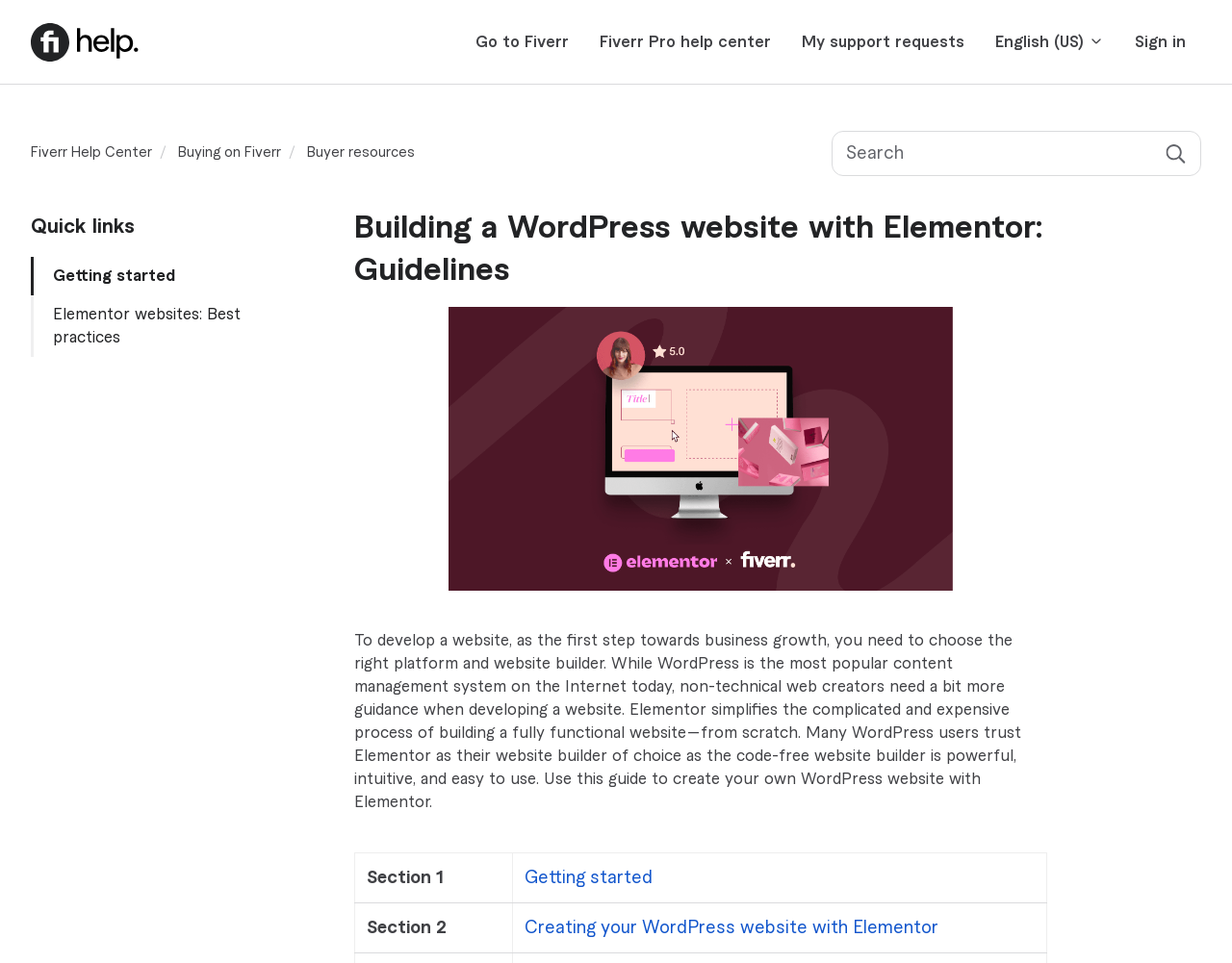Find the bounding box coordinates of the area that needs to be clicked in order to achieve the following instruction: "Go to Fiverr". The coordinates should be specified as four float numbers between 0 and 1, i.e., [left, top, right, bottom].

[0.373, 0.024, 0.474, 0.064]